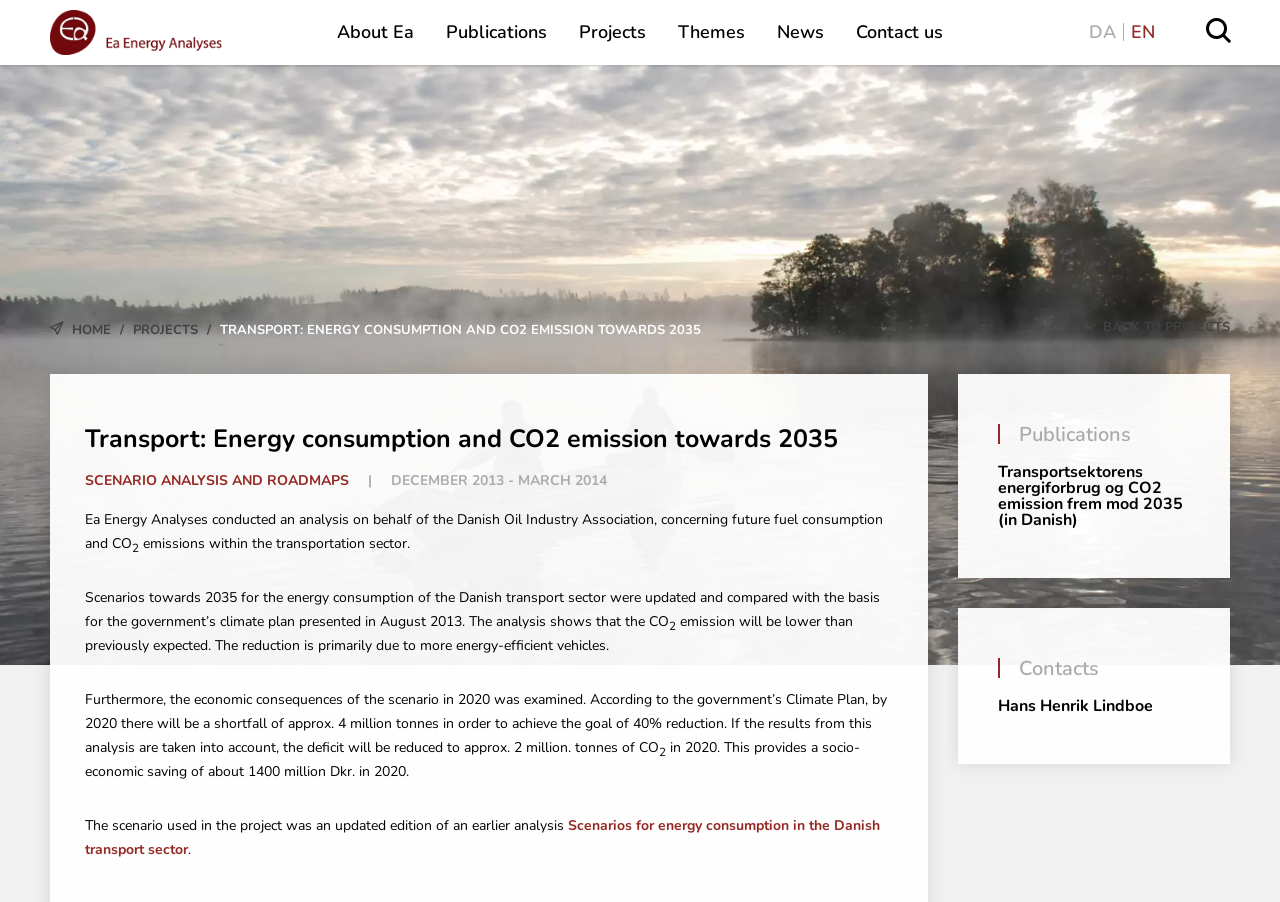Describe all the key features and sections of the webpage thoroughly.

The webpage is about a report on energy consumption and CO2 emissions in the transportation sector towards 2035, conducted by Ea Energy Analyses. At the top right corner, there are two language options, "DA" and "EN", and a link to the Ea Energianalyse website, accompanied by the organization's logo. Below this, there is a navigation menu with links to "About Ea", "Publications", "Projects", "Themes", "News", and "Contact us".

The main content of the webpage is divided into two sections. The first section has a heading "Transport: Energy consumption and CO2 emission towards 2035" and a brief description of the report, which was conducted on behalf of the Danish Oil Industry Association. The description explains that the report analyzes future fuel consumption and CO2 emissions in the transportation sector and presents scenarios towards 2035.

The second section appears to be a summary of the report's findings. It states that the CO2 emissions will be lower than previously expected, primarily due to more energy-efficient vehicles. The report also examines the economic consequences of the scenario in 2020 and finds that the deficit will be reduced to approximately 2 million tonnes of CO2. This provides a socio-economic saving of about 1400 million Dkr. in 2020.

On the right side of the webpage, there are two sections. The top section has a heading "Publications" and a link to a report titled "Scenarios for energy consumption in the Danish transport sector". The bottom section has a heading "Contacts" and a link to a person named Hans Henrik Lindboe.